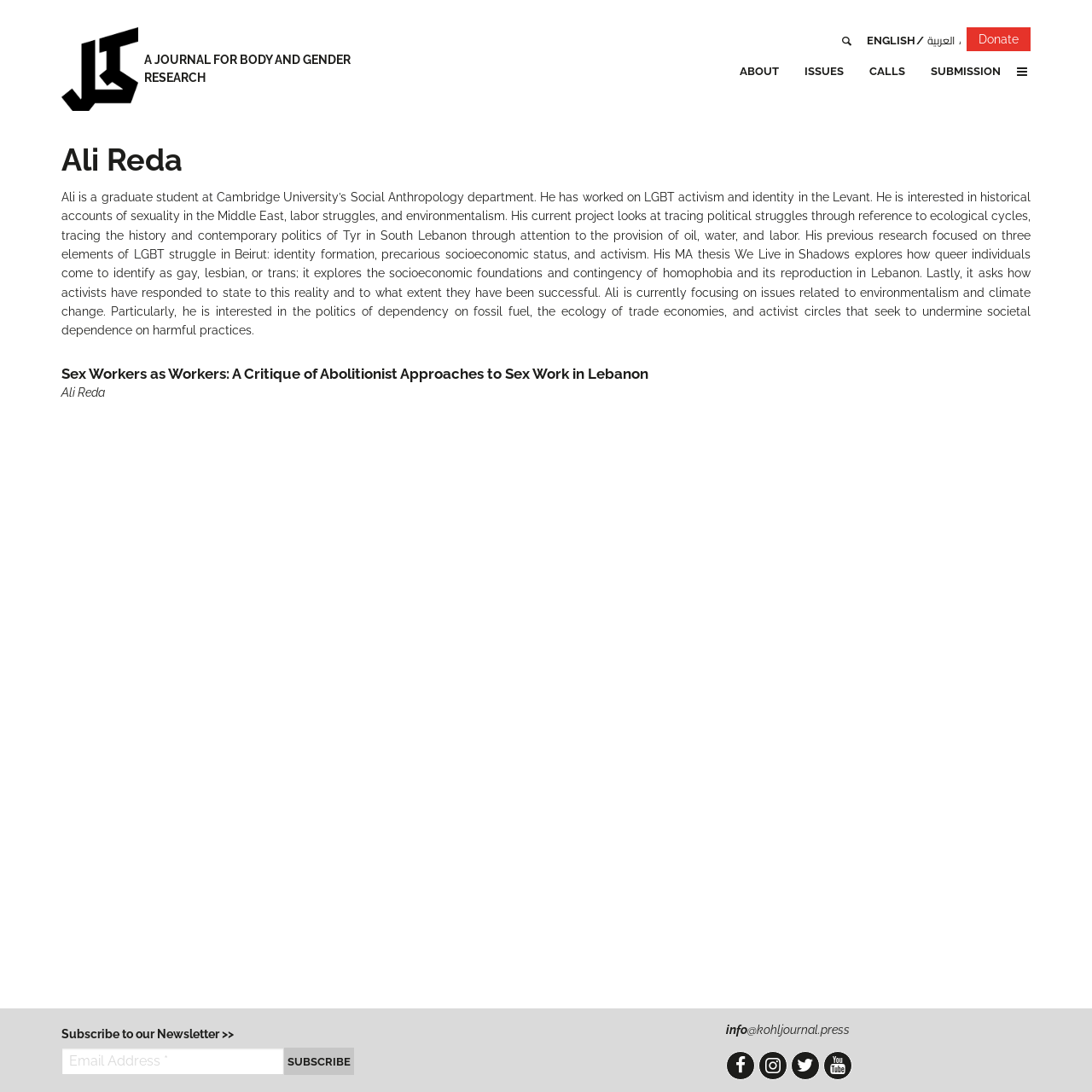What is the name of the journal?
Provide an in-depth answer to the question, covering all aspects.

I found the answer by looking at the logo image with the text 'logo' and the static text 'A JOURNAL FOR BODY AND GENDER RESEARCH' which suggests that the journal's name is Kohl.